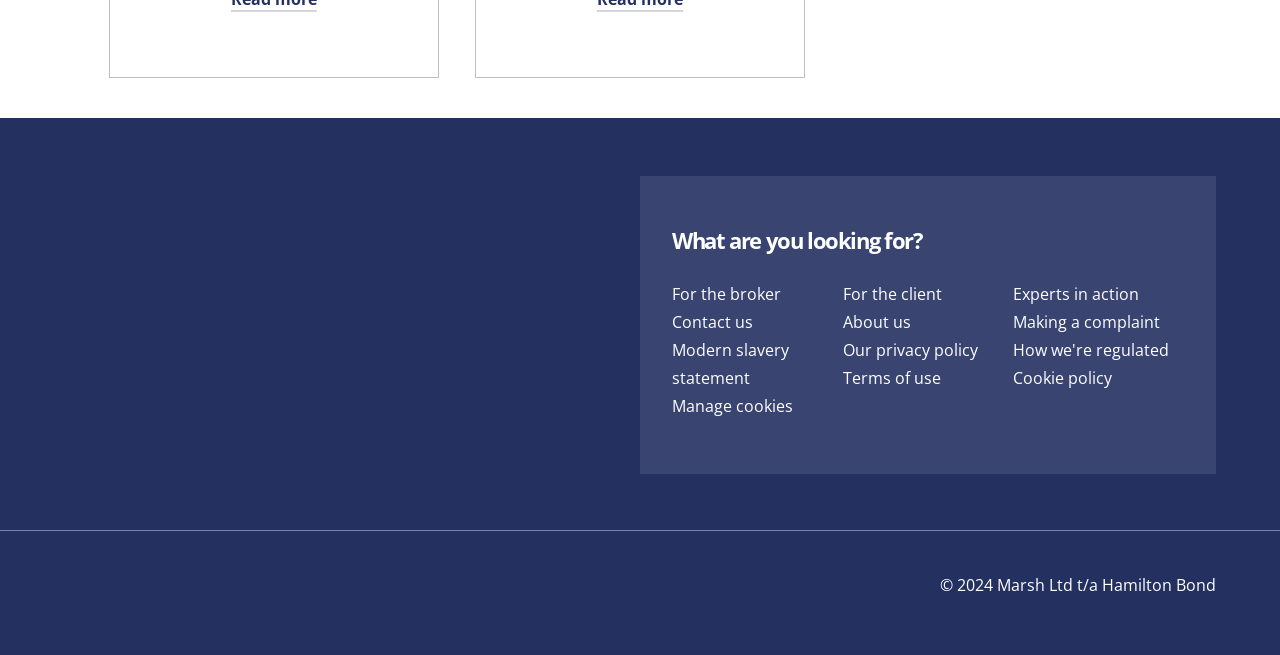Please determine the bounding box coordinates of the element to click on in order to accomplish the following task: "Contact 'us'". Ensure the coordinates are four float numbers ranging from 0 to 1, i.e., [left, top, right, bottom].

[0.525, 0.476, 0.591, 0.521]